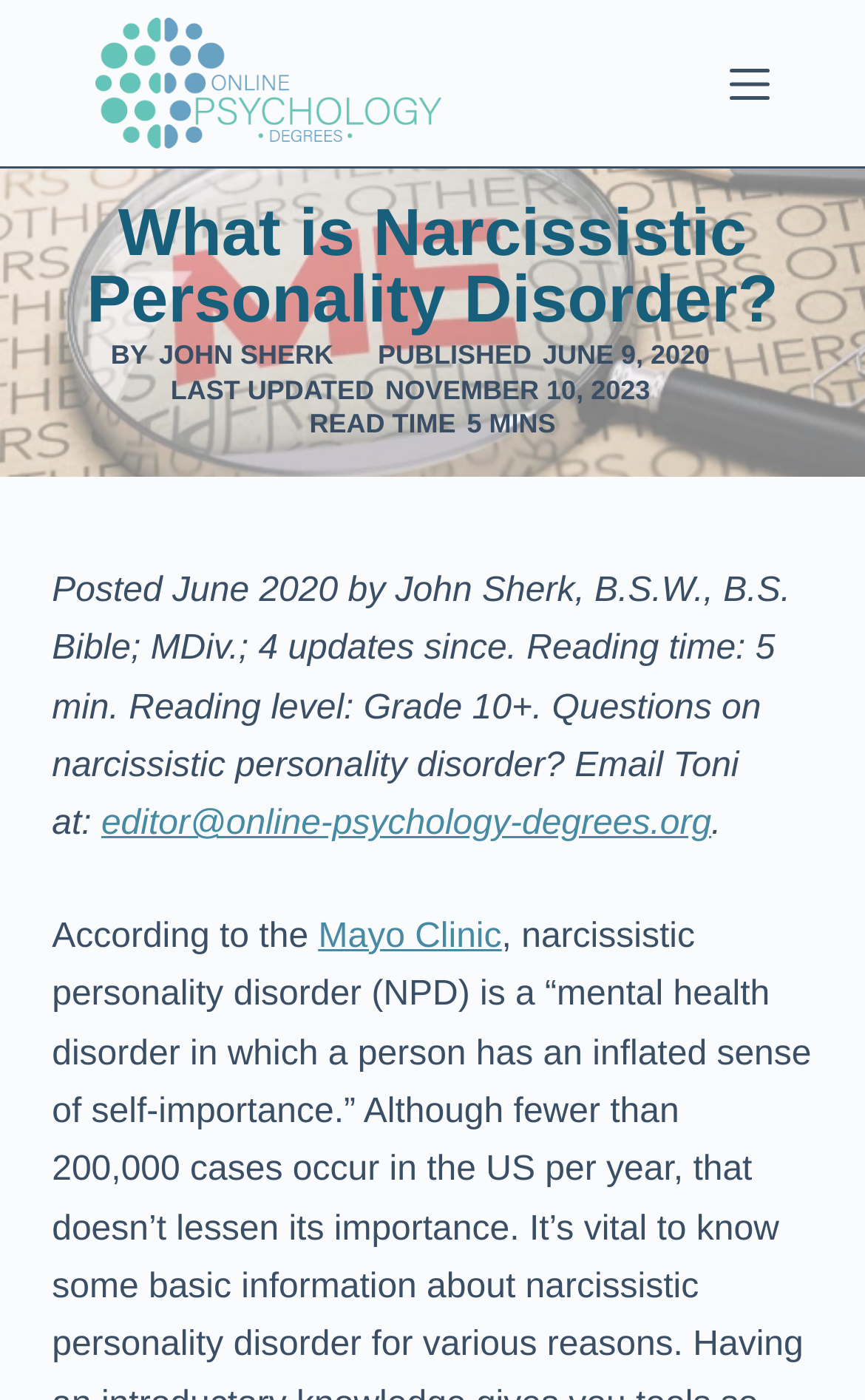Using the provided description Skip to content, find the bounding box coordinates for the UI element. Provide the coordinates in (top-left x, top-left y, bottom-right x, bottom-right y) format, ensuring all values are between 0 and 1.

[0.0, 0.0, 0.103, 0.032]